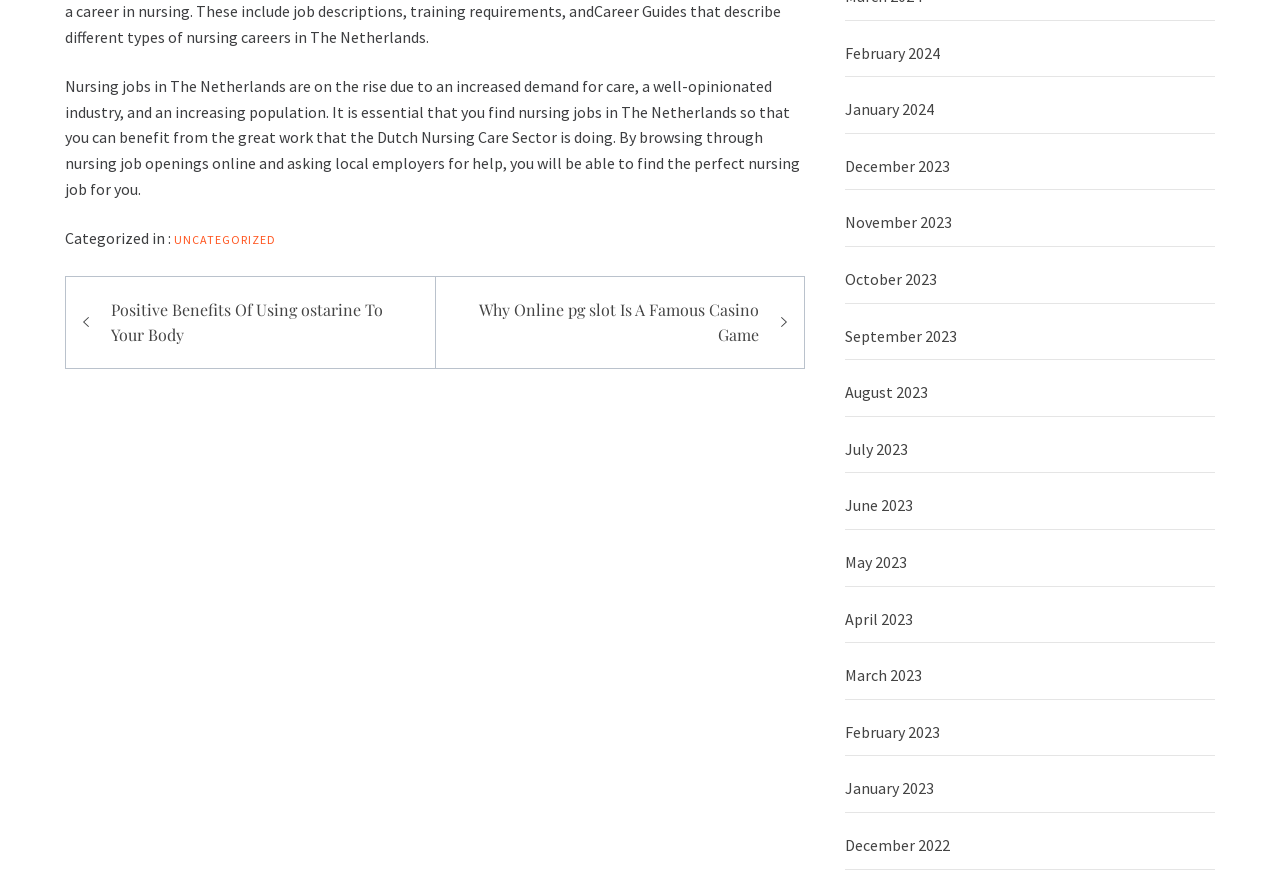What is the main topic of the webpage?
Please utilize the information in the image to give a detailed response to the question.

The main topic of the webpage is about nursing jobs in The Netherlands, which is evident from the static text at the top of the page that discusses the rise of nursing jobs in The Netherlands due to increased demand for care and a growing population.